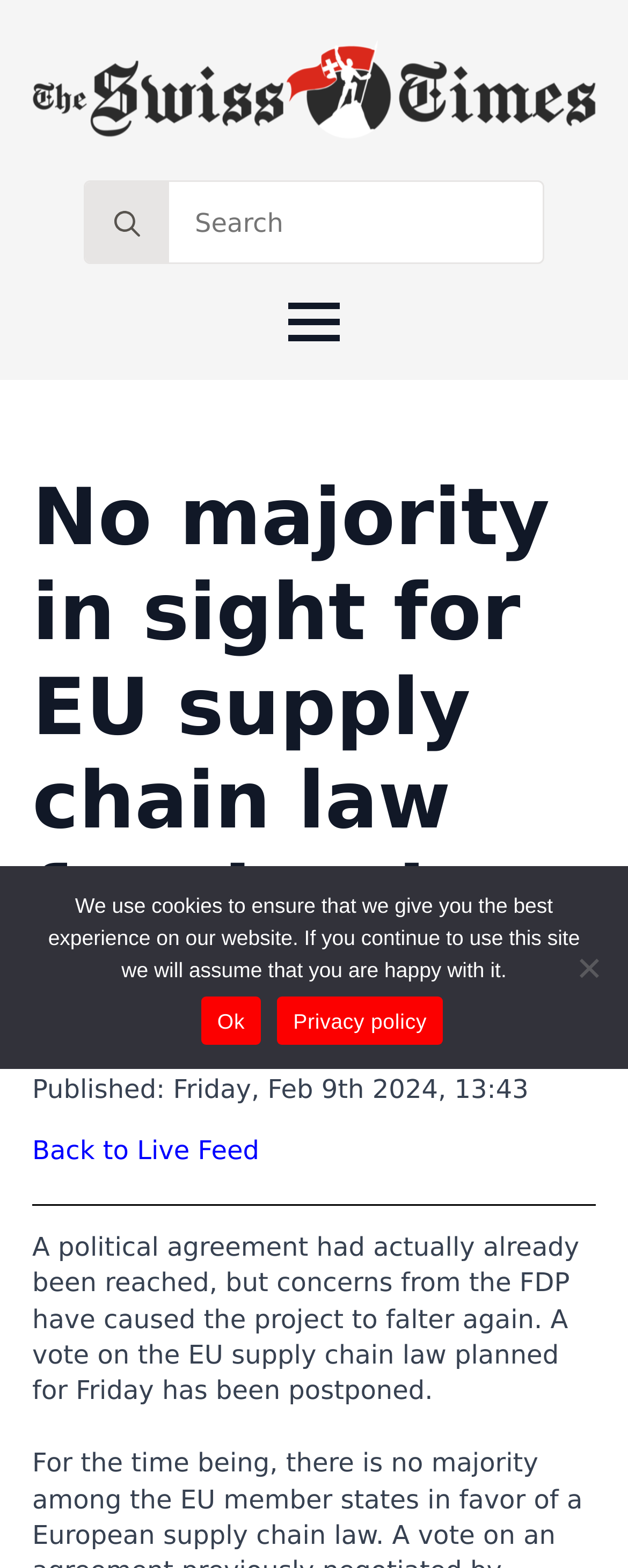Offer an in-depth caption of the entire webpage.

The webpage appears to be a news article from The Swiss Times, with a focus on EU supply chain law. At the top left, there is a figure containing a link to The Swiss Times, accompanied by an image. Below this, there is a search bar with a button labeled "search" and a text box to input search queries.

To the right of the search bar, there is a button labeled "Open Menu" which, when expanded, controls a menu. Below the search bar, the main article begins with a heading that reads "No majority in sight for EU supply chain law for the time being". This is followed by a static text indicating the publication date and time.

The main article text is presented in a paragraph below, which discusses the postponement of a vote on the EU supply chain law due to concerns from the FDP. Above the main article text, there is a link to "Back to Live Feed".

At the bottom of the page, there is a dialog box for a "Cookie Notice" that is not currently modal. This dialog box contains a static text explaining the use of cookies on the website, along with links to "Ok" and "Privacy policy". There is also a generic element labeled "No" at the bottom right of the dialog box.